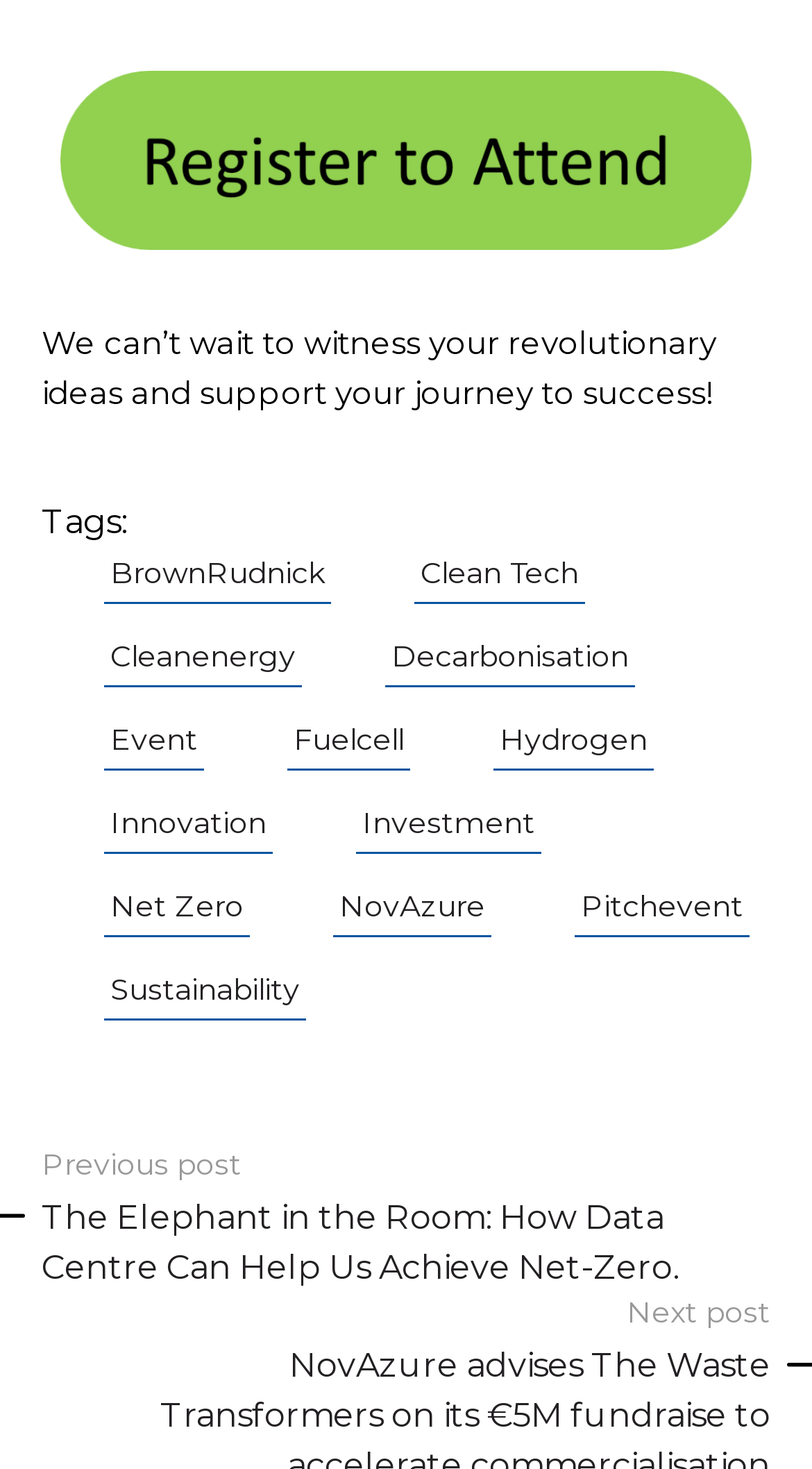Refer to the element description May 2013 and identify the corresponding bounding box in the screenshot. Format the coordinates as (top-left x, top-left y, bottom-right x, bottom-right y) with values in the range of 0 to 1.

None